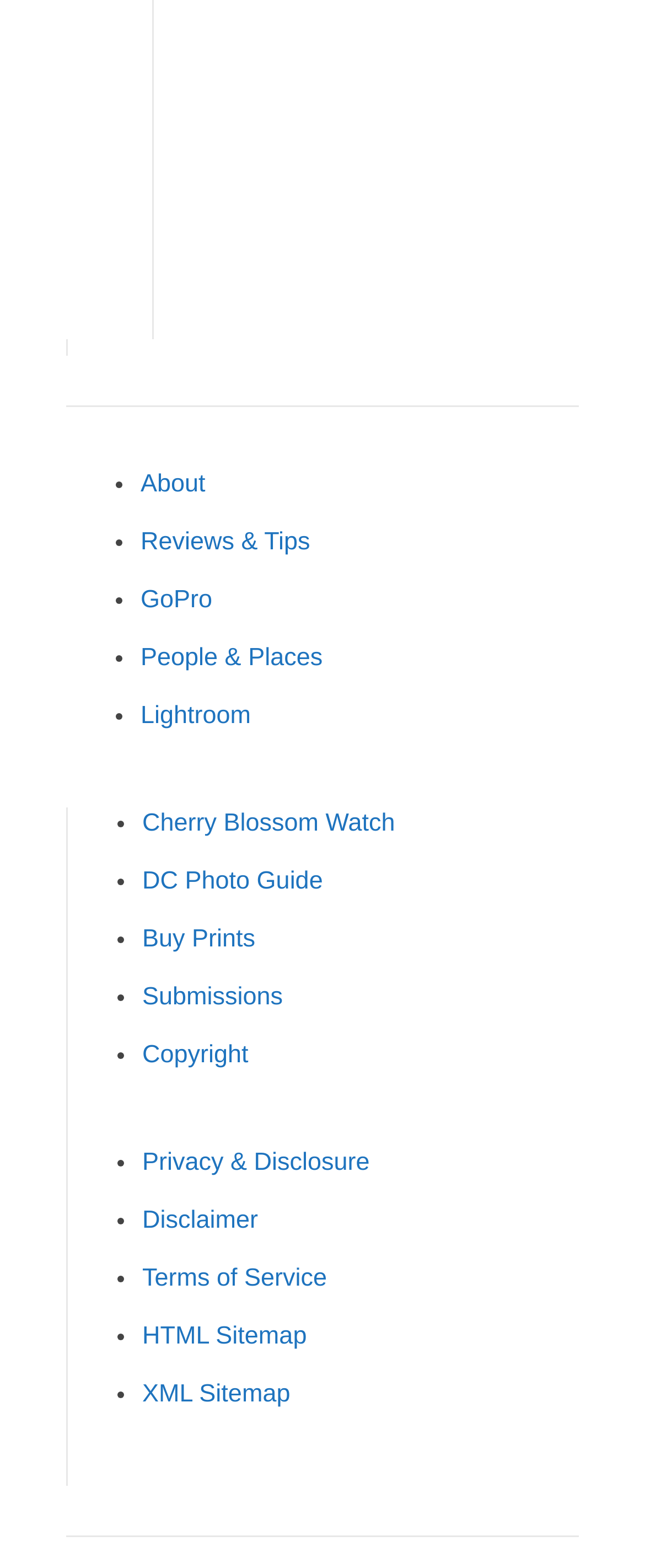What is the photographer's affiliation?
Please provide a single word or phrase answer based on the image.

PPA